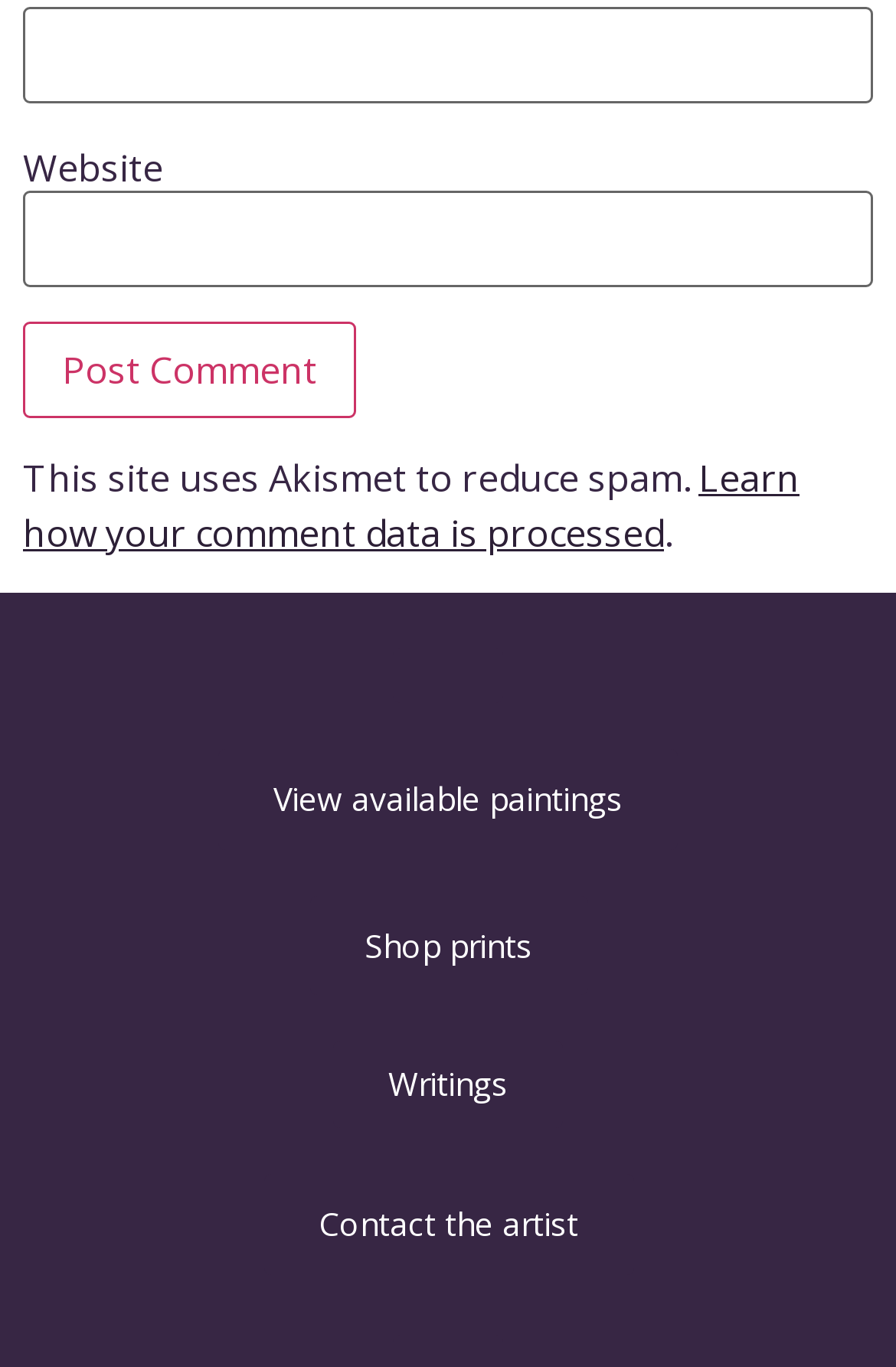Extract the bounding box coordinates for the described element: "Writings". The coordinates should be represented as four float numbers between 0 and 1: [left, top, right, bottom].

[0.372, 0.762, 0.628, 0.826]